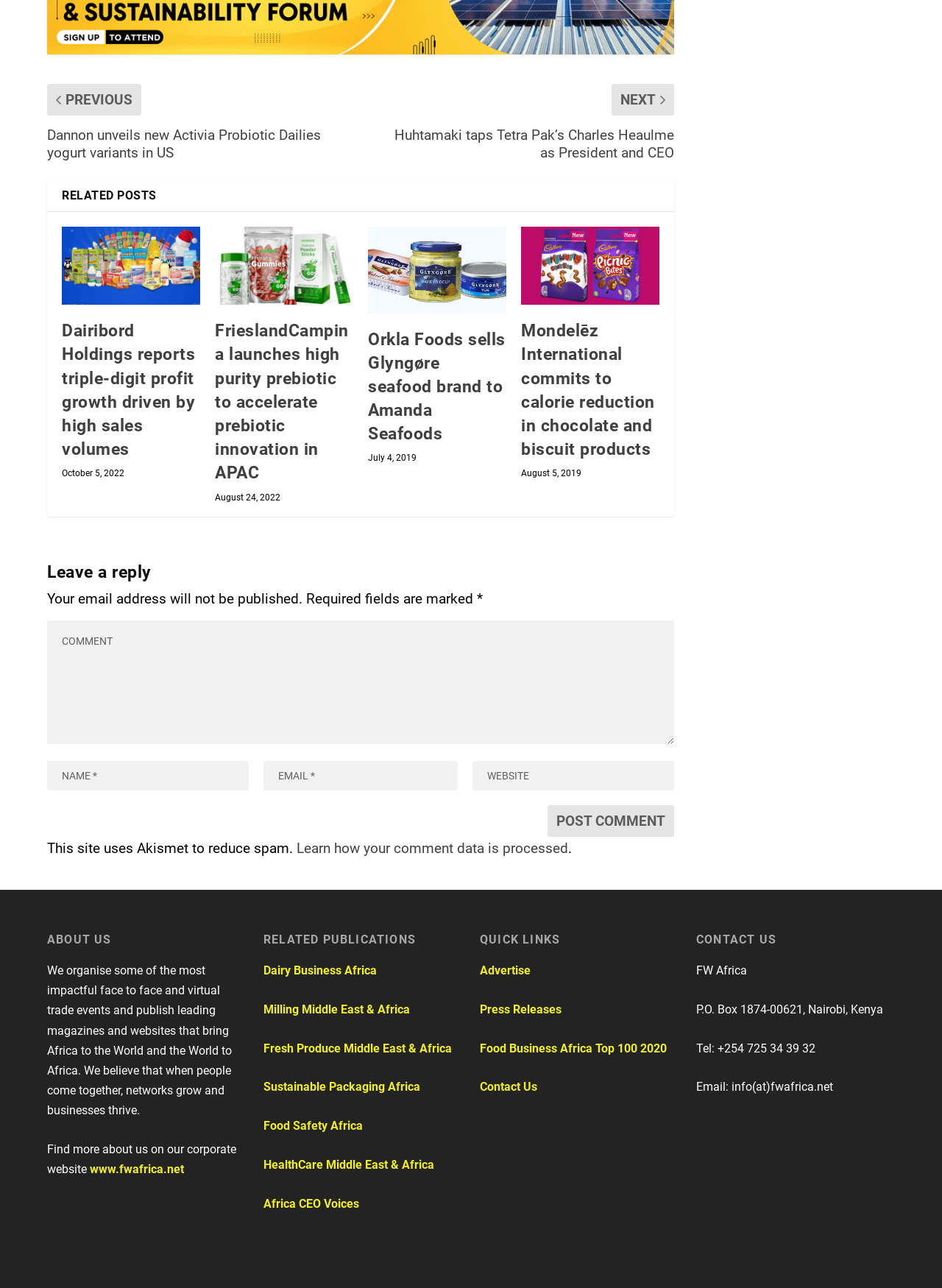Indicate the bounding box coordinates of the clickable region to achieve the following instruction: "Click on the 'Post Comment' button."

[0.581, 0.64, 0.716, 0.664]